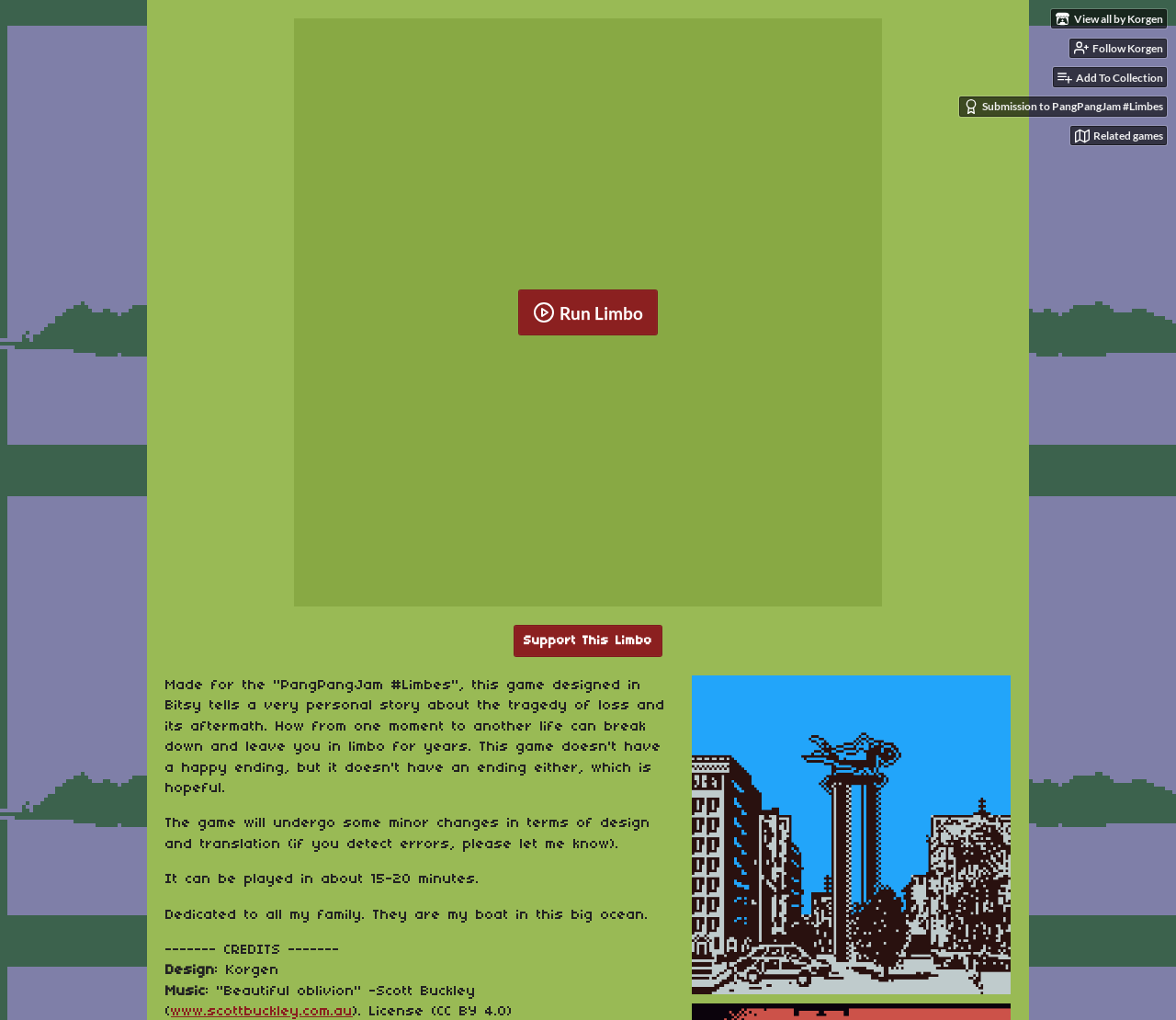Determine the bounding box coordinates for the UI element matching this description: "Related gamesRelated".

[0.91, 0.123, 0.992, 0.143]